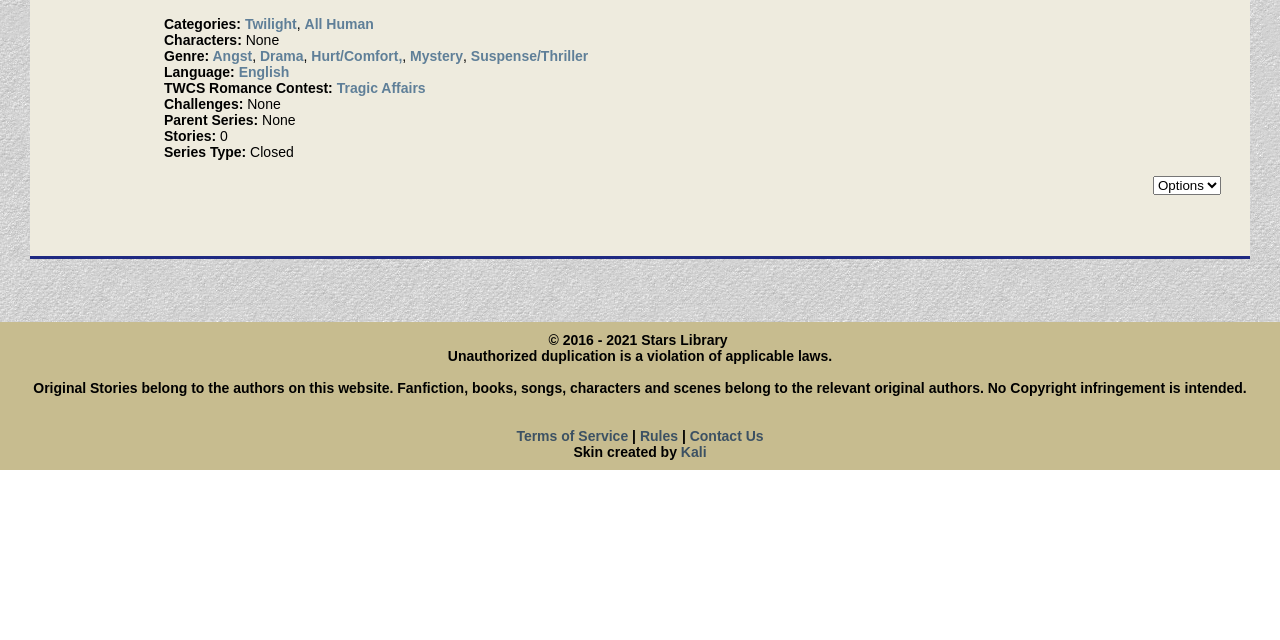Highlight the bounding box of the UI element that corresponds to this description: "Hurt/Comfort,".

[0.243, 0.075, 0.314, 0.1]